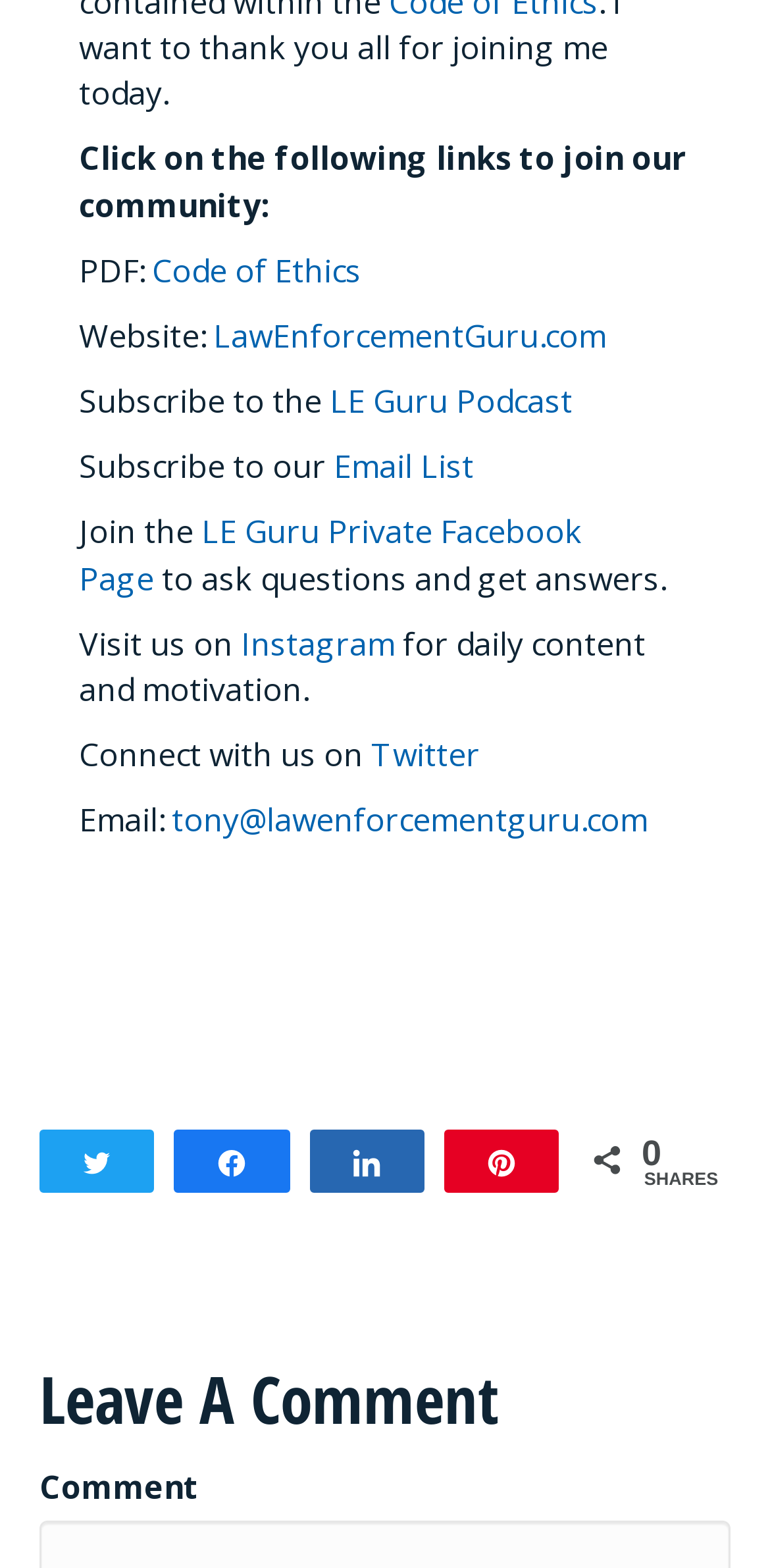Can you pinpoint the bounding box coordinates for the clickable element required for this instruction: "Click on the Code of Ethics link"? The coordinates should be four float numbers between 0 and 1, i.e., [left, top, right, bottom].

[0.197, 0.158, 0.469, 0.186]